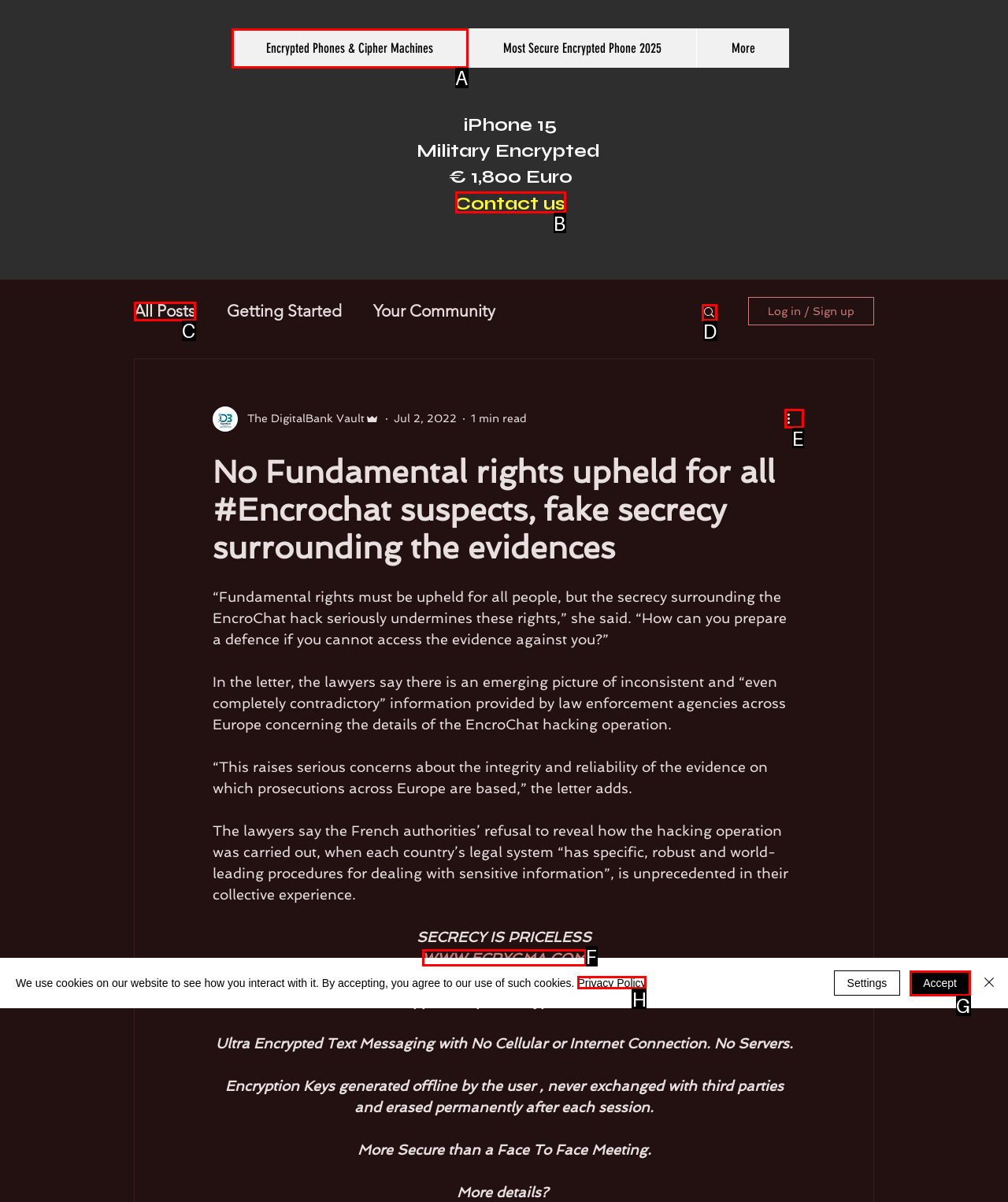Select the correct UI element to click for this task: View 'All Posts'.
Answer using the letter from the provided options.

C